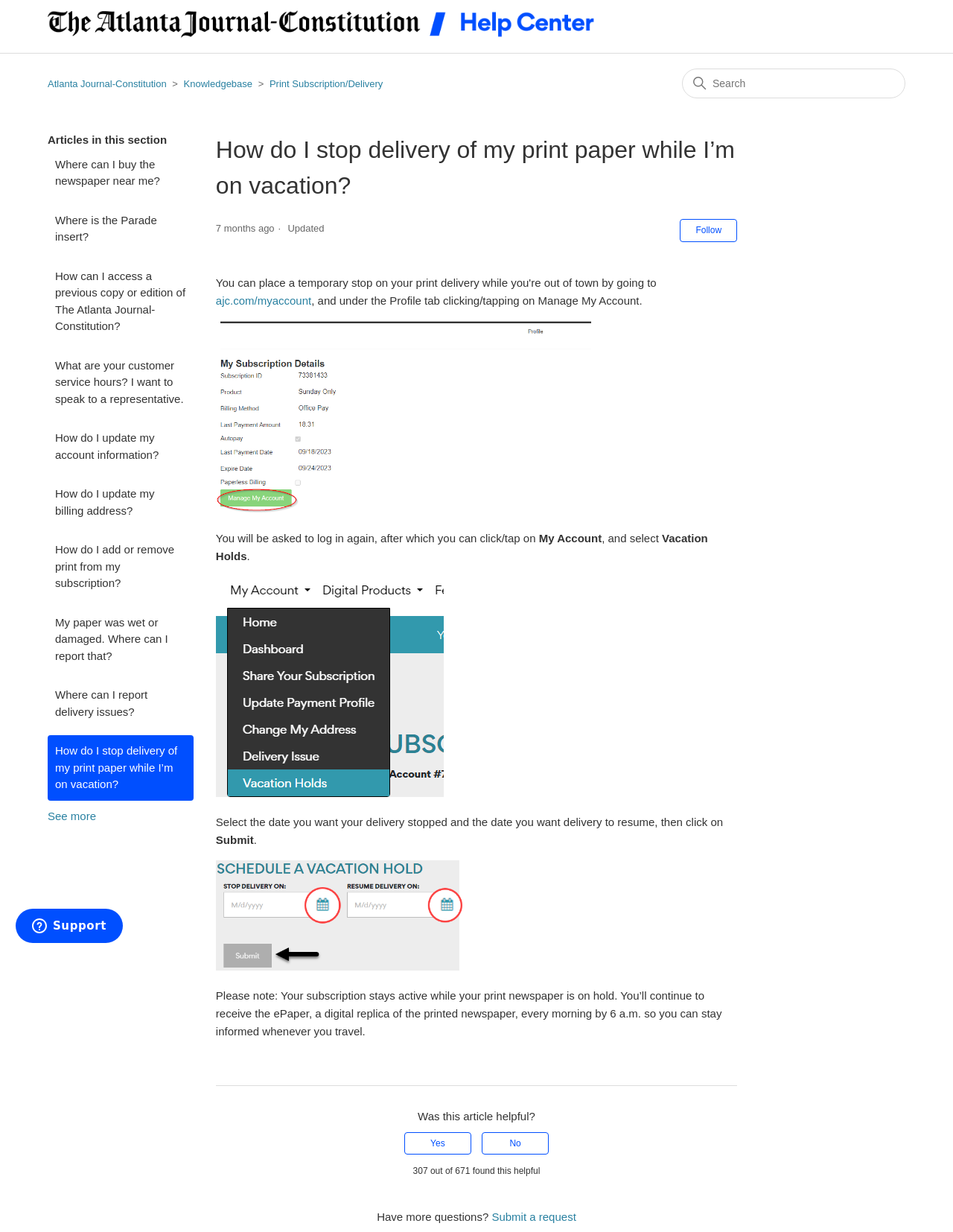Identify the bounding box coordinates for the UI element described by the following text: "alt="tech24hours white logo"". Provide the coordinates as four float numbers between 0 and 1, in the format [left, top, right, bottom].

None